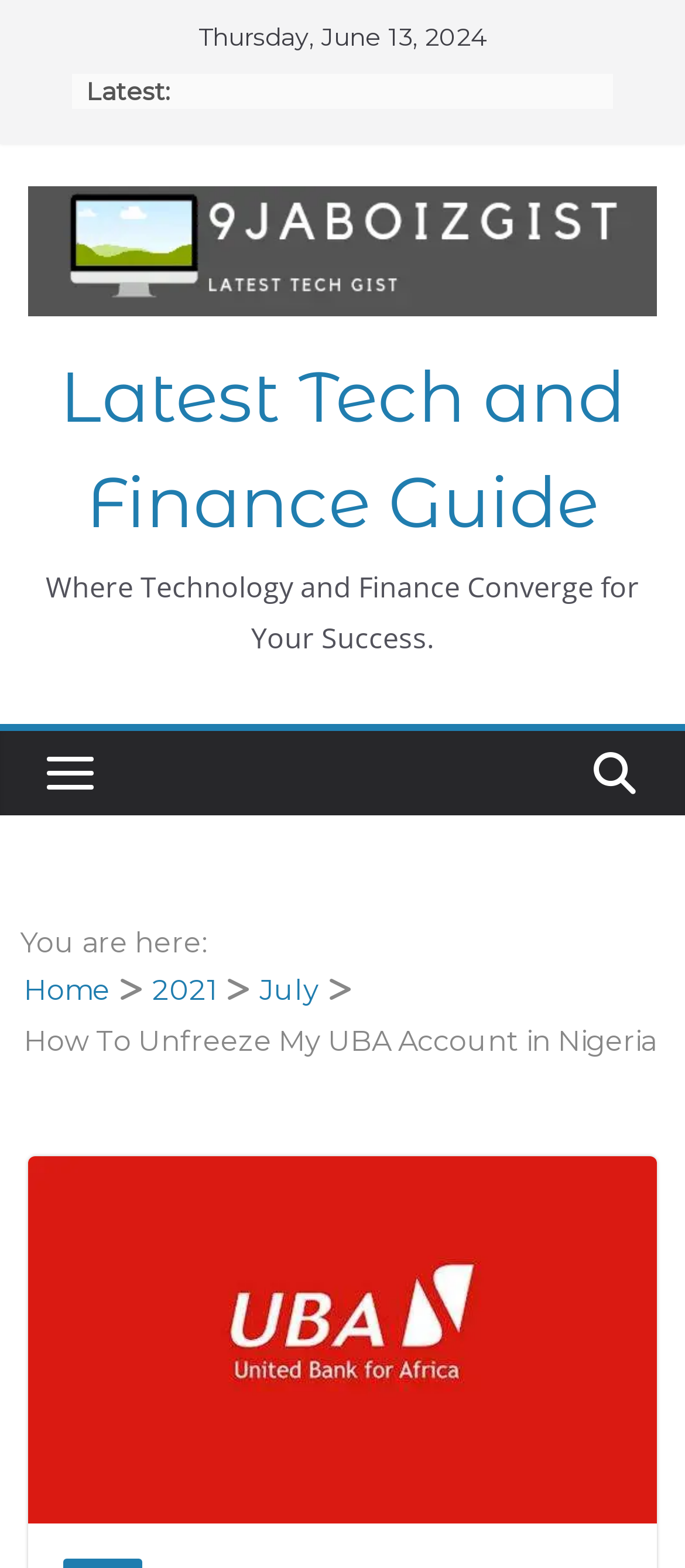Can you find the bounding box coordinates for the UI element given this description: "2021"? Provide the coordinates as four float numbers between 0 and 1: [left, top, right, bottom].

[0.222, 0.621, 0.317, 0.642]